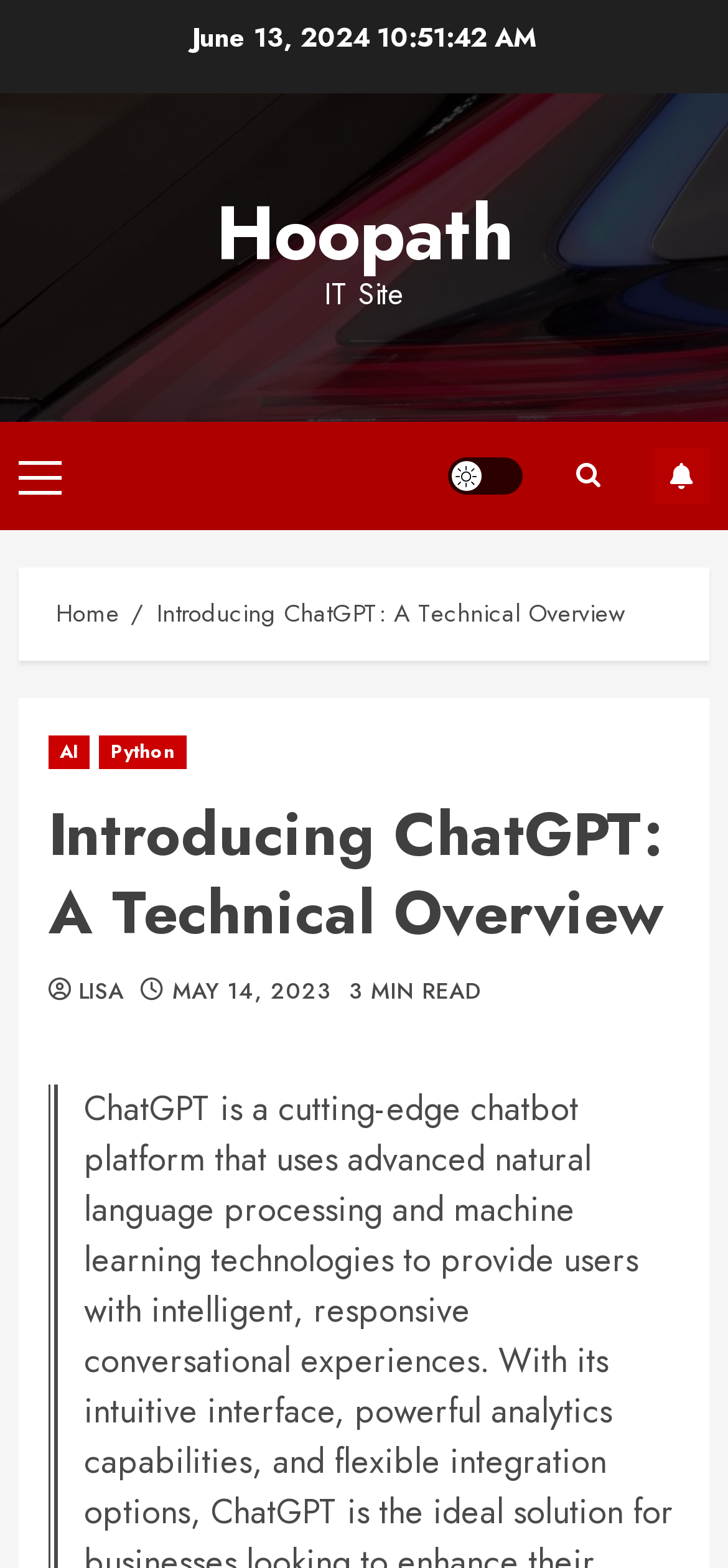Please identify the bounding box coordinates of the element that needs to be clicked to execute the following command: "Toggle the 'Light/Dark Button'". Provide the bounding box using four float numbers between 0 and 1, formatted as [left, top, right, bottom].

[0.615, 0.291, 0.718, 0.315]